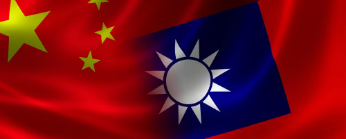What event is mentioned in the context of Taiwan?
Please provide a single word or phrase as the answer based on the screenshot.

2020 student elections